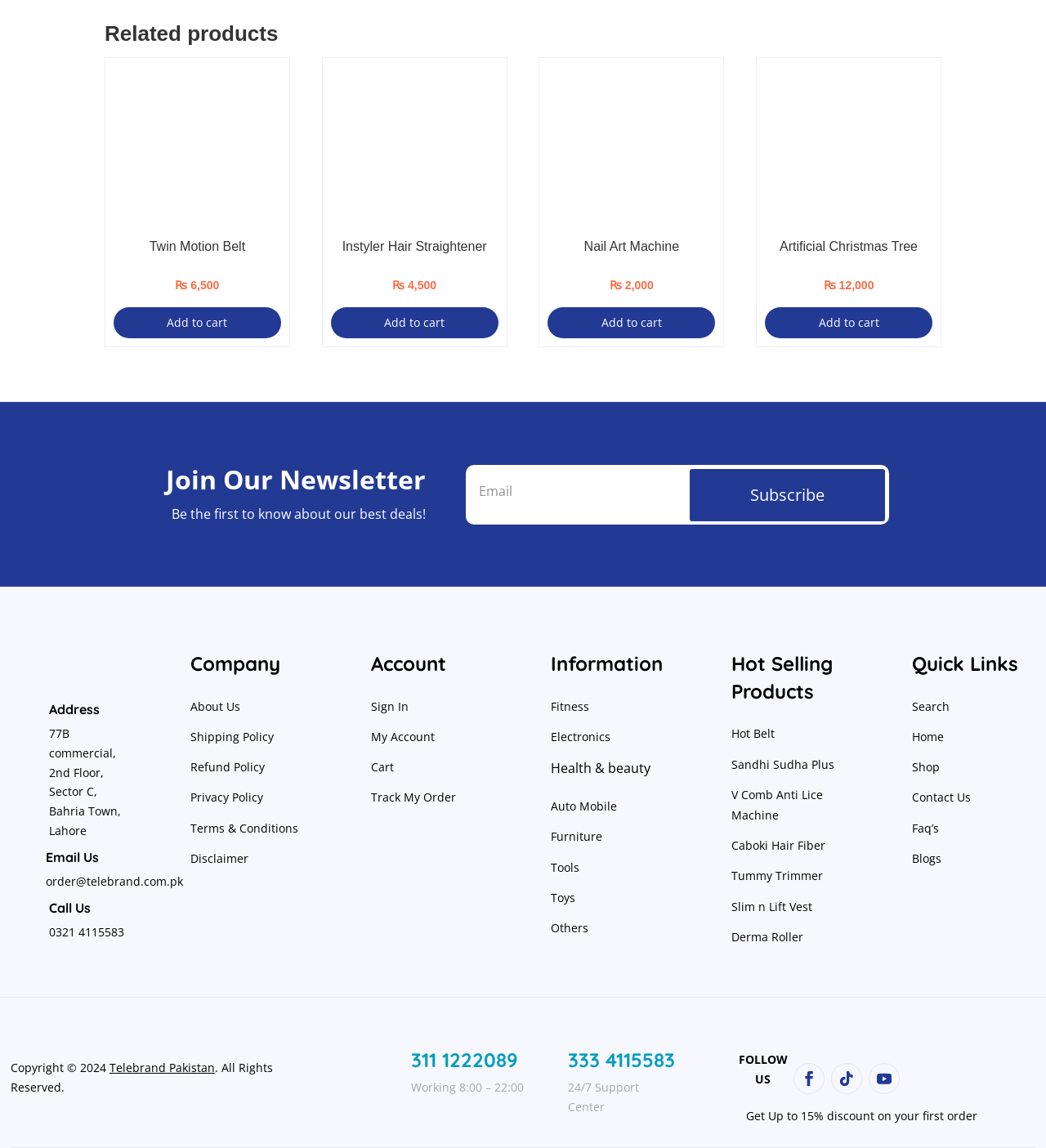Please locate the bounding box coordinates of the element that needs to be clicked to achieve the following instruction: "Search for products". The coordinates should be four float numbers between 0 and 1, i.e., [left, top, right, bottom].

[0.872, 0.608, 0.907, 0.622]